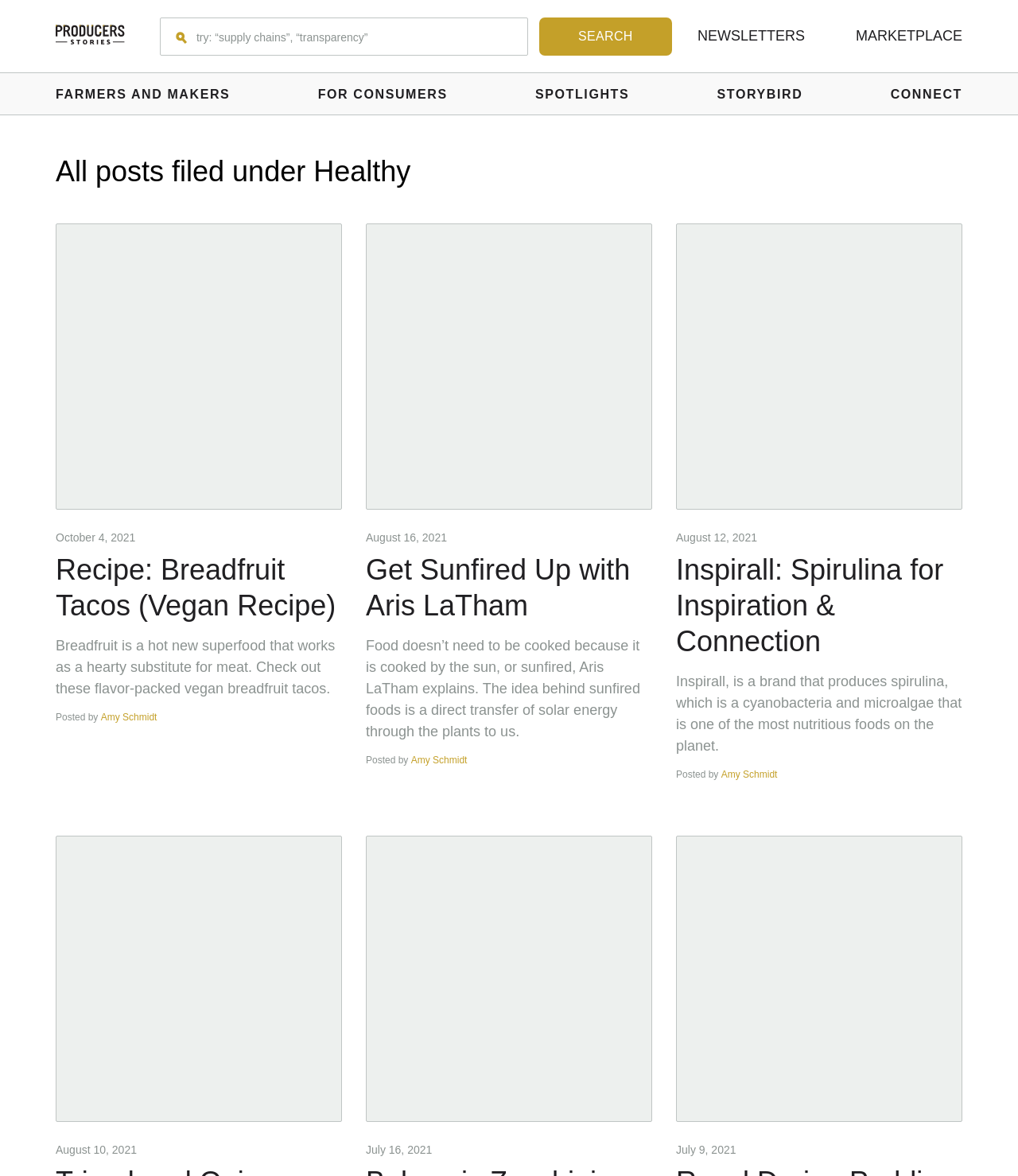Locate the bounding box coordinates of the clickable part needed for the task: "Click the Home link".

[0.055, 0.014, 0.123, 0.047]